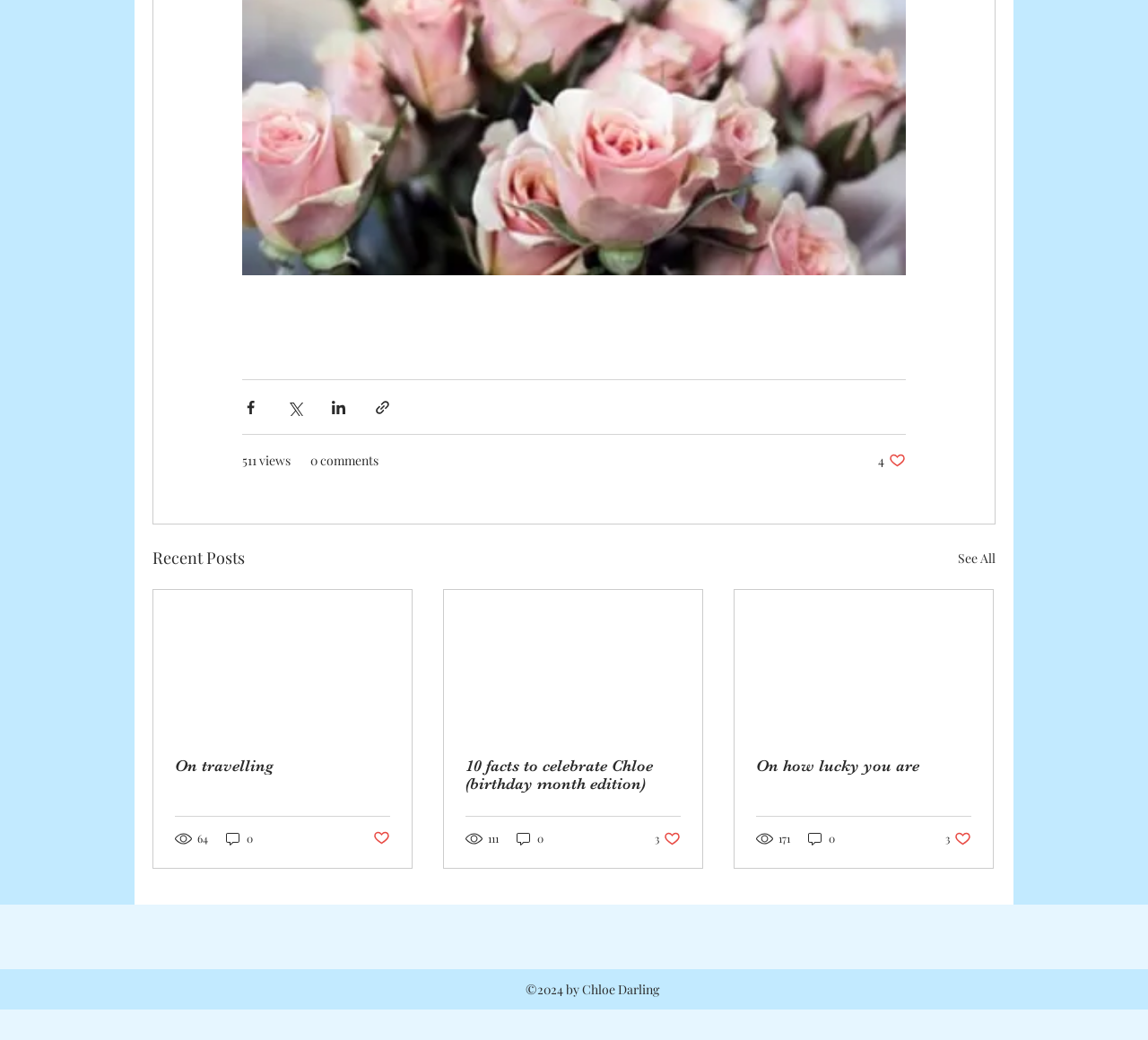What is the number of views for the first post?
Please provide a single word or phrase answer based on the image.

511